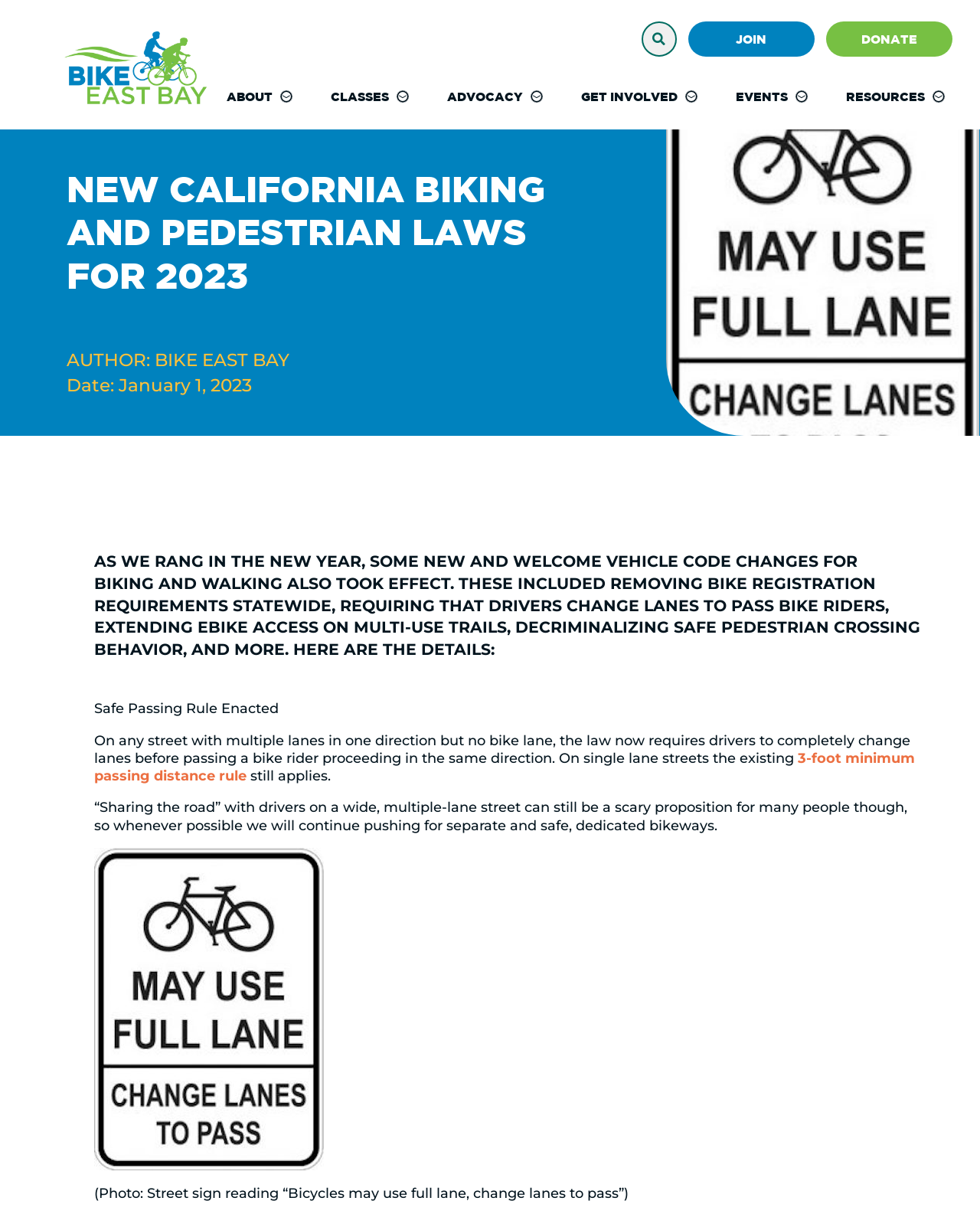Give an in-depth explanation of the webpage layout and content.

The webpage is about new California biking and pedestrian laws for 2023. At the top, there is a navigation menu with links to "JOIN", "DONATE", and several other options like "ABOUT", "CLASSES", "ADVOCACY", "GET INVOLVED", "EVENTS", and "RESOURCES". Below the navigation menu, there is a search bar with a "Search" button.

The main content of the webpage starts with a heading "NEW CALIFORNIA BIKING AND PEDESTRIAN LAWS FOR 2023" followed by a subheading "AUTHOR: BIKE EAST BAY" and a date "January 1, 2023". The article then discusses the new vehicle code changes that took effect, including removing bike registration requirements statewide, requiring drivers to change lanes to pass bike riders, extending e-bike access on multi-use trails, decriminalizing safe pedestrian crossing behavior, and more.

The article is divided into sections, with headings and paragraphs explaining each new law. There is a section about the "Safe Passing Rule Enacted", which requires drivers to completely change lanes before passing a bike rider. This section includes a link to a "3-foot minimum passing distance rule" and a photo of a street sign reading "Bicycles may use full lane, change lanes to pass".